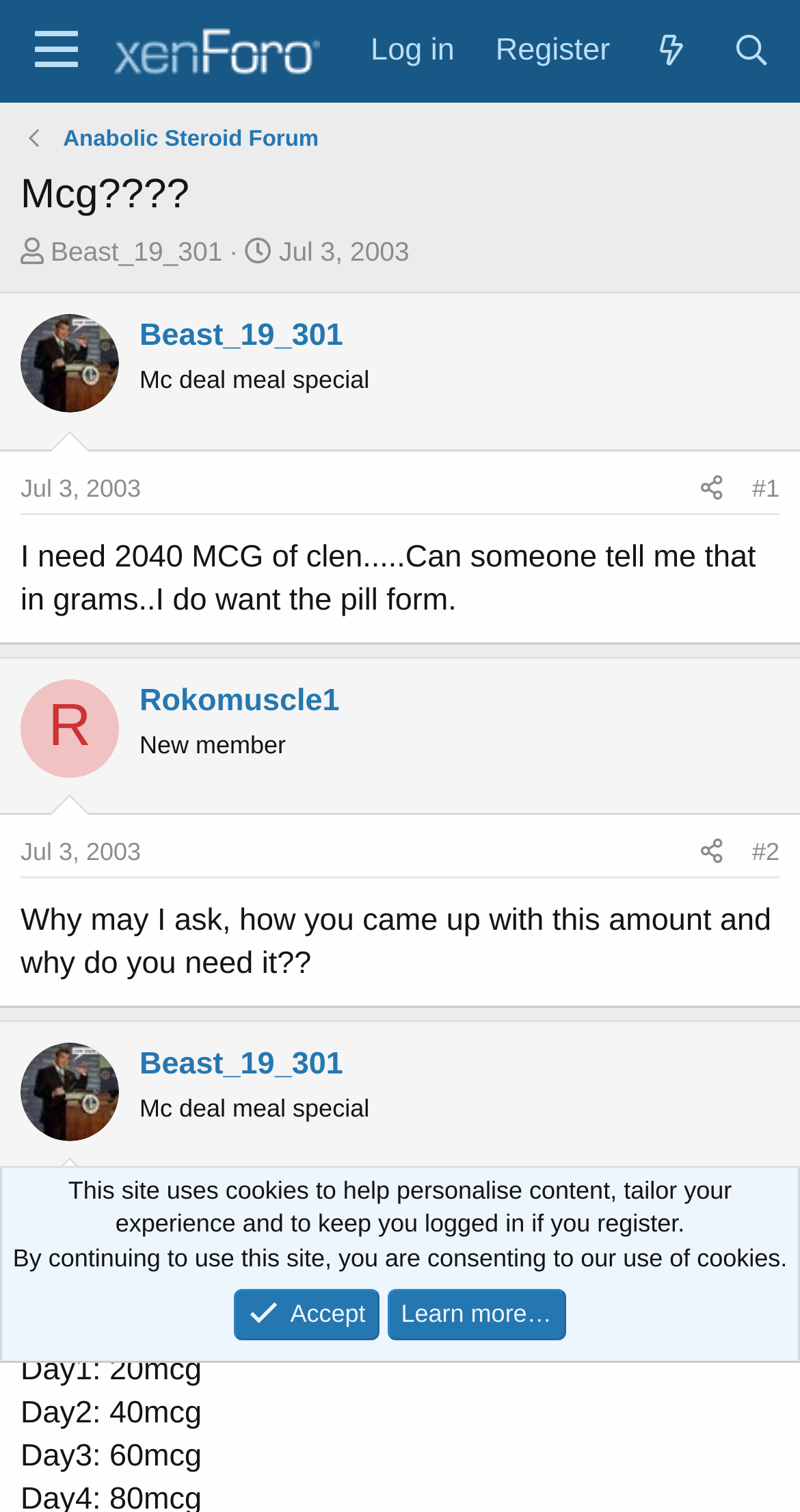Please indicate the bounding box coordinates for the clickable area to complete the following task: "Click the 'Search' link". The coordinates should be specified as four float numbers between 0 and 1, i.e., [left, top, right, bottom].

[0.889, 0.008, 0.99, 0.059]